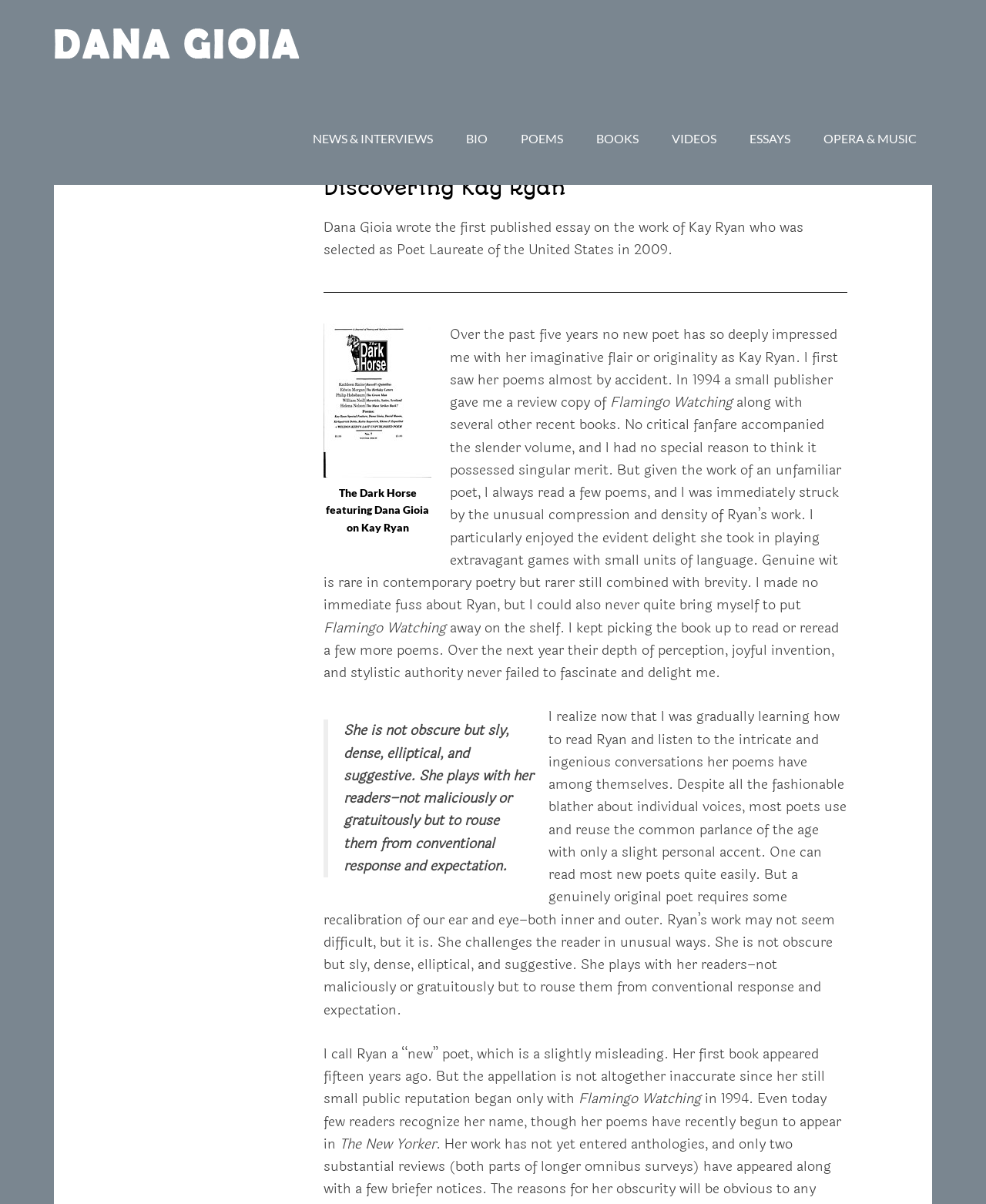Given the content of the image, can you provide a detailed answer to the question?
What is the occupation of Dana Gioia?

The answer can be inferred from the fact that Dana Gioia wrote an essay on Kay Ryan, which suggests that he is an essayist or a writer.